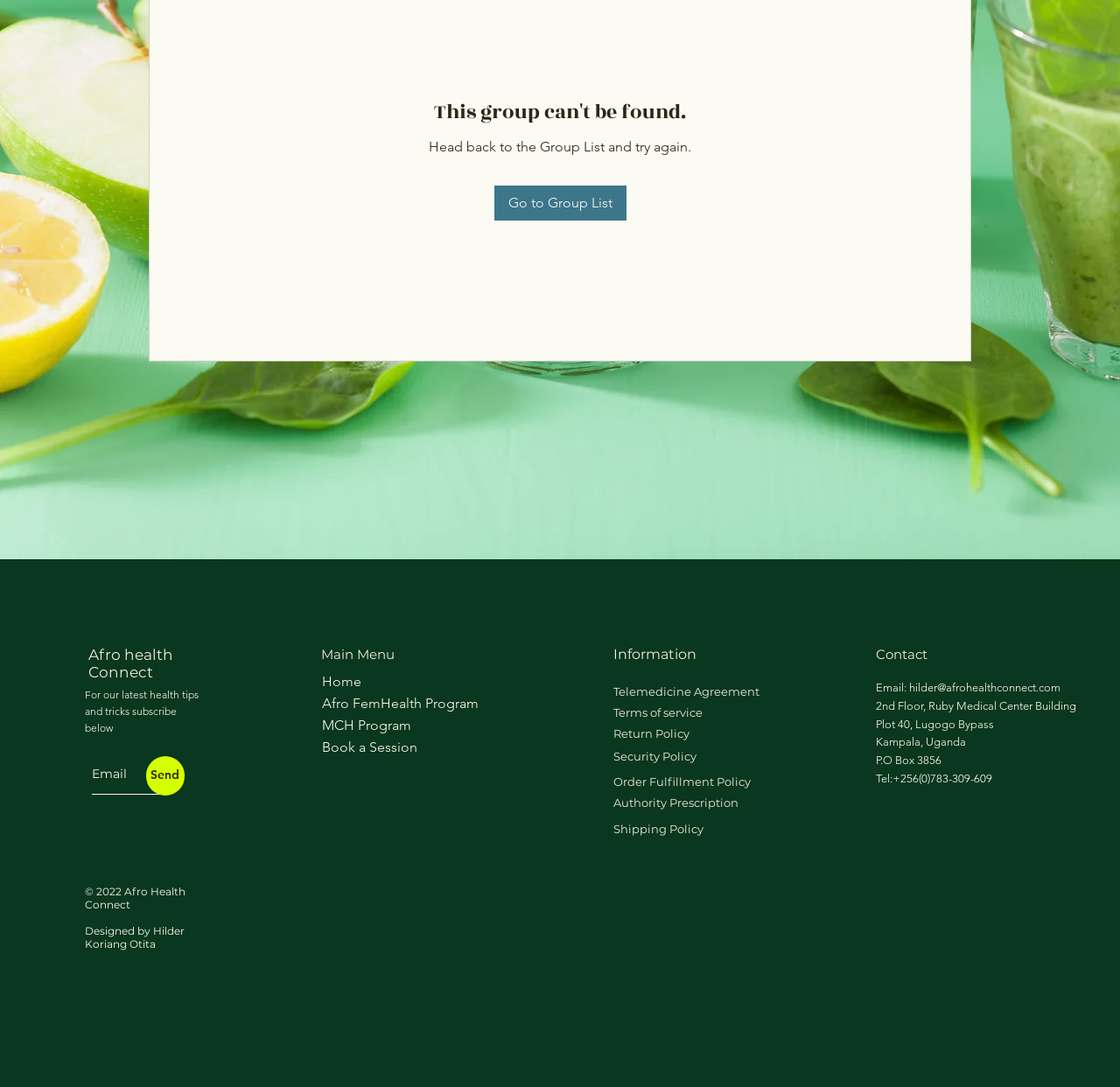Give the bounding box coordinates for the element described by: "Home".

[0.287, 0.617, 0.498, 0.637]